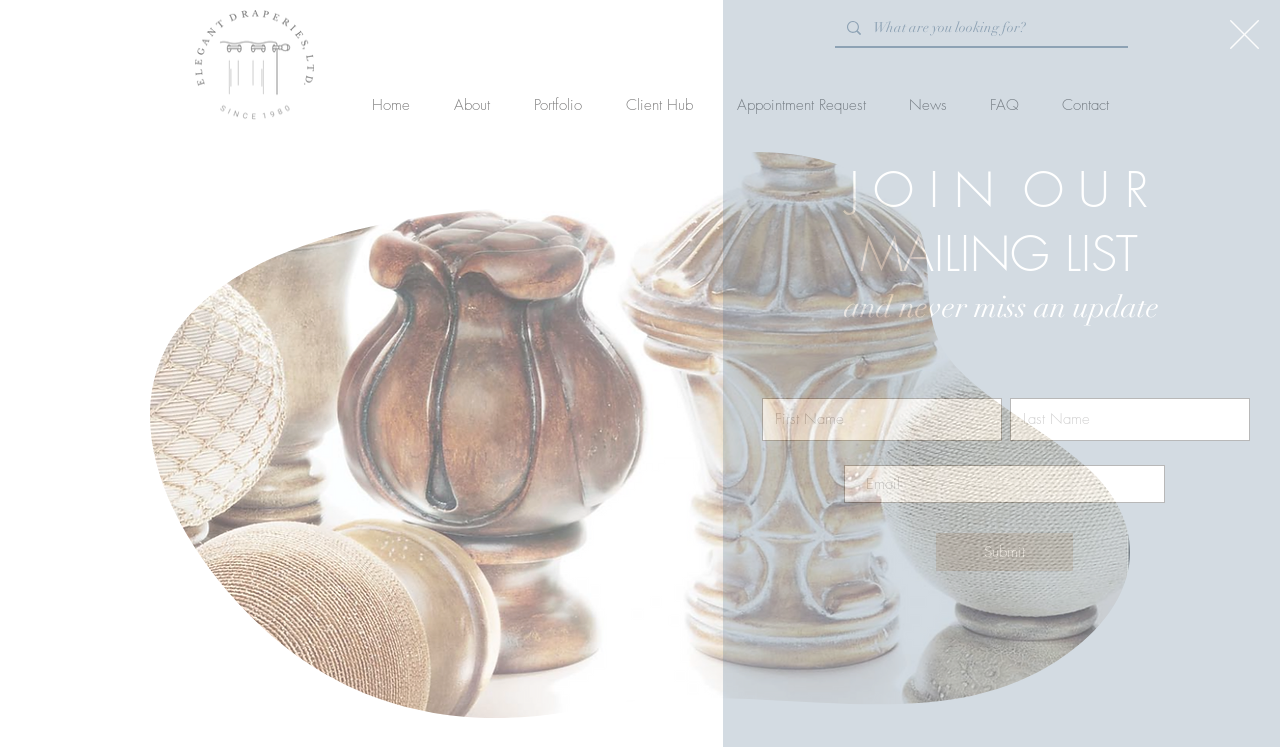Answer the question using only a single word or phrase: 
What is the call-to-action button below the mailing list form?

Submit